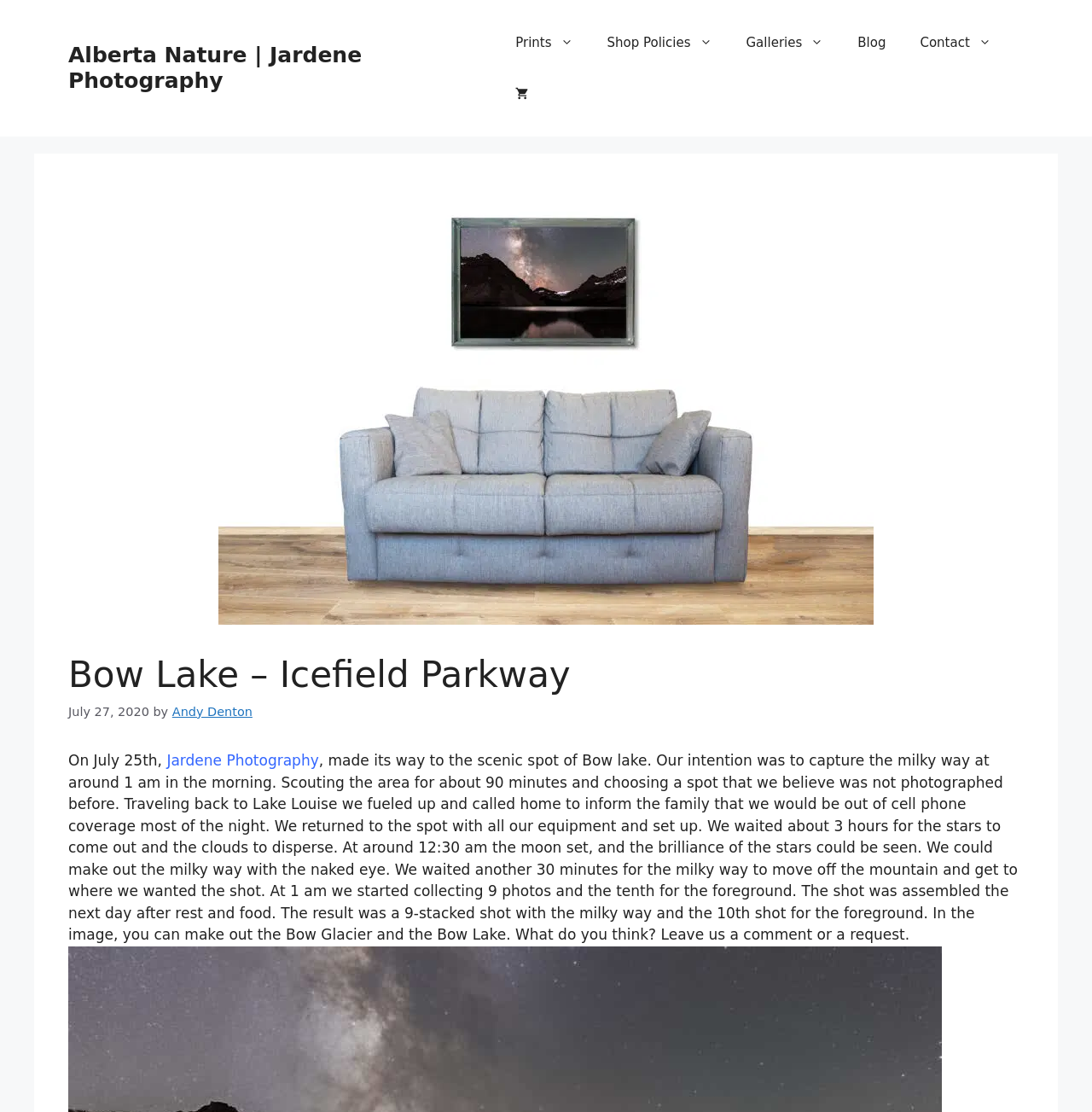What is visible in the image?
Observe the image and answer the question with a one-word or short phrase response.

Bow Glacier and Bow Lake